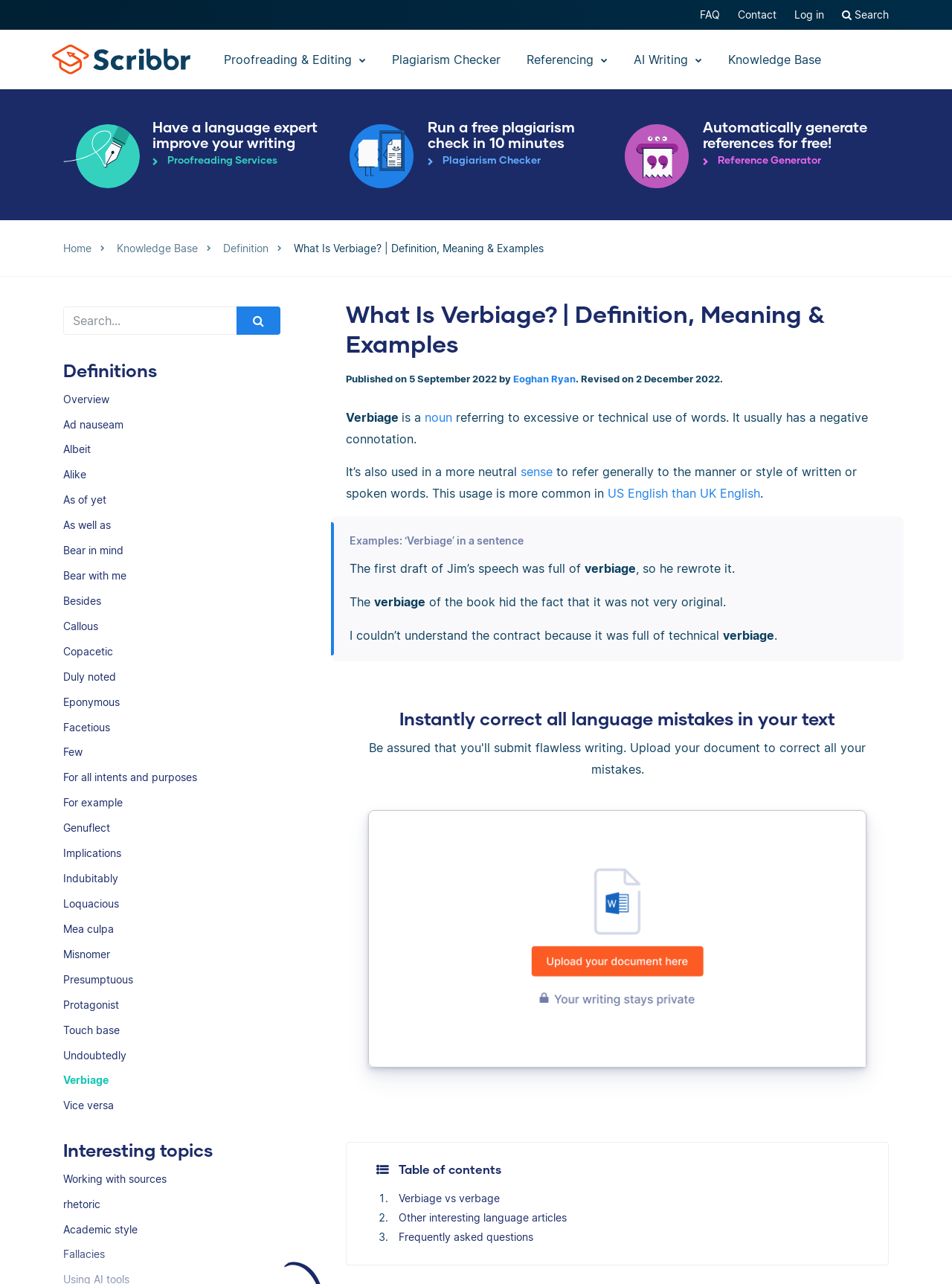Could you please study the image and provide a detailed answer to the question:
What is the topic of the 'Interesting topics' section?

The 'Interesting topics' section appears to be related to academic writing and research, with topics such as 'Working with sources', 'Rhetoric', 'Academic style', and 'Fallacies'.